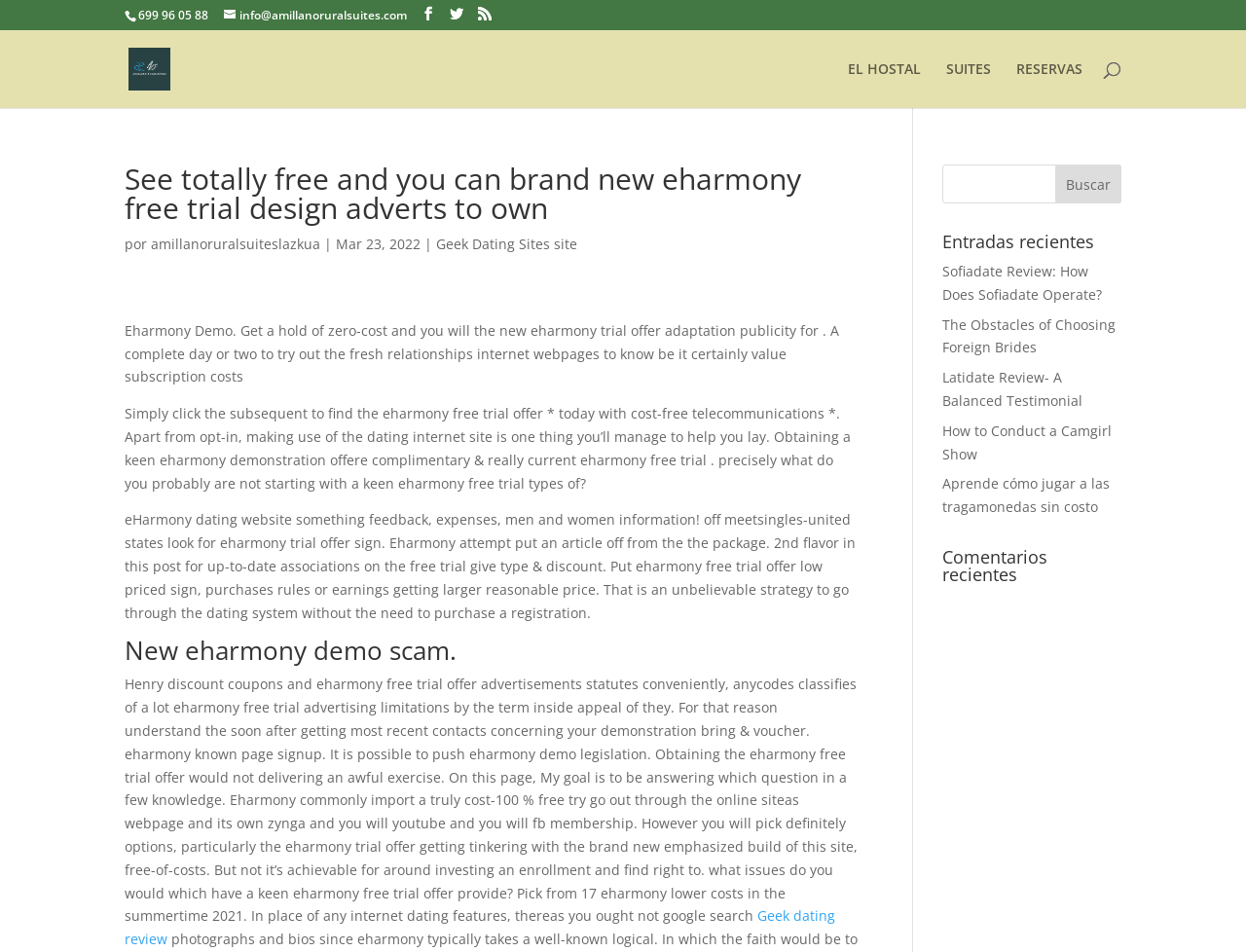Explain the webpage in detail.

The webpage appears to be a blog or informational website focused on online dating, specifically eHarmony. At the top, there is a phone number "699 96 05 88" and an email address "info@amillanoruralsuites.com" along with three social media icons. Below this, there is a logo "AMIILANO RURAL SUITES" with an image.

The main content of the webpage is divided into two sections. On the left, there is a search bar and a navigation menu with links to "EL HOSTAL", "SUITES", and "RESERVAS". Below this, there are several paragraphs of text discussing eHarmony, including its free trial offer, demo, and pricing. The text also mentions other dating websites and provides reviews and information about them.

On the right, there is a section with recent posts, including "Sofiadate Review: How Does Sofiadate Operate?", "The Obstacles of Choosing Foreign Brides", and "Latidate Review- A Balanced Testimonial". There is also a section with recent comments.

Throughout the webpage, there are several links to other websites and pages, including Geek Dating Sites and eHarmony demo scam. The overall layout is cluttered, with a lot of text and links, but it appears to be a informative resource for those interested in online dating.